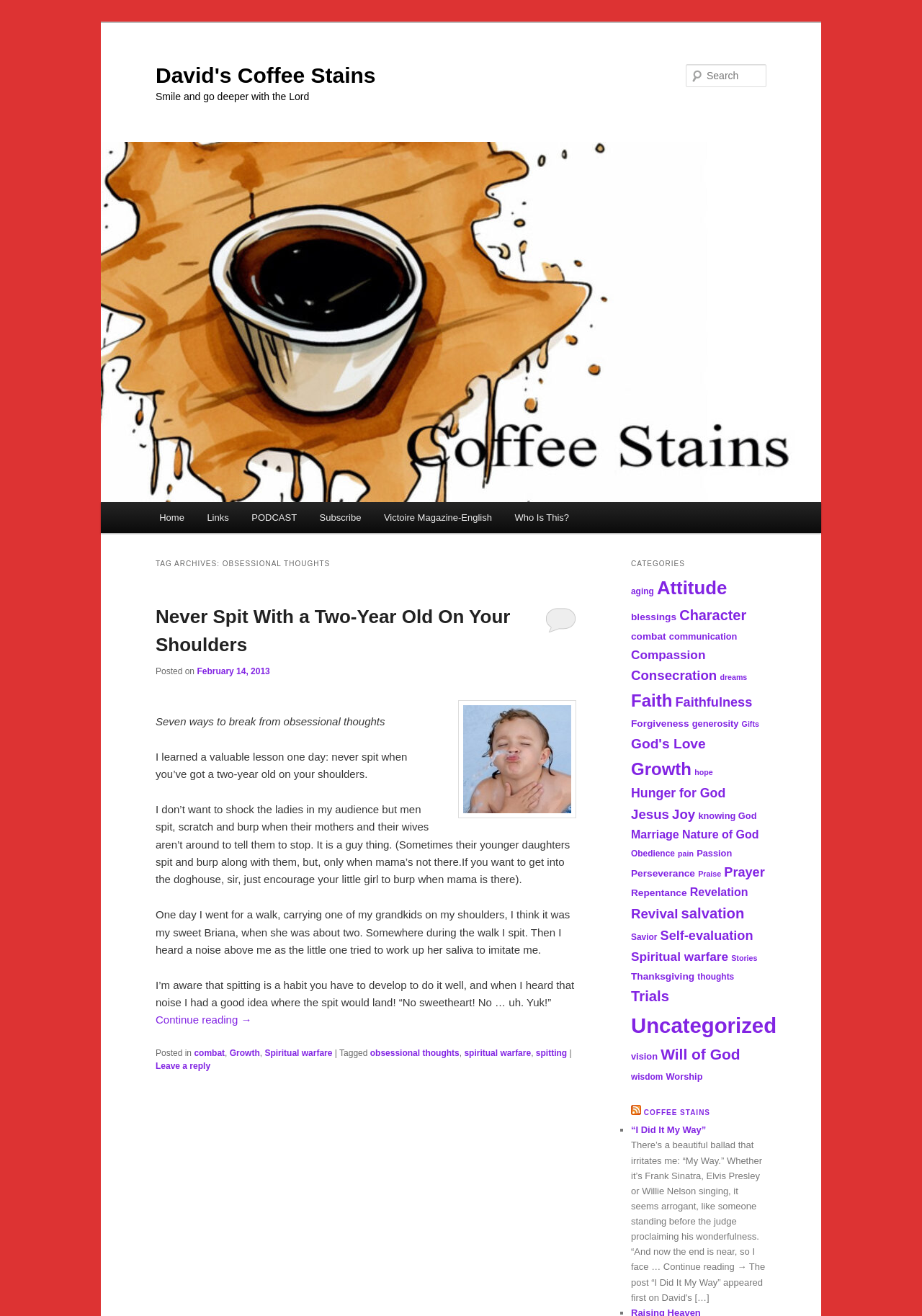Indicate the bounding box coordinates of the clickable region to achieve the following instruction: "View the category 'Growth'."

[0.684, 0.577, 0.75, 0.592]